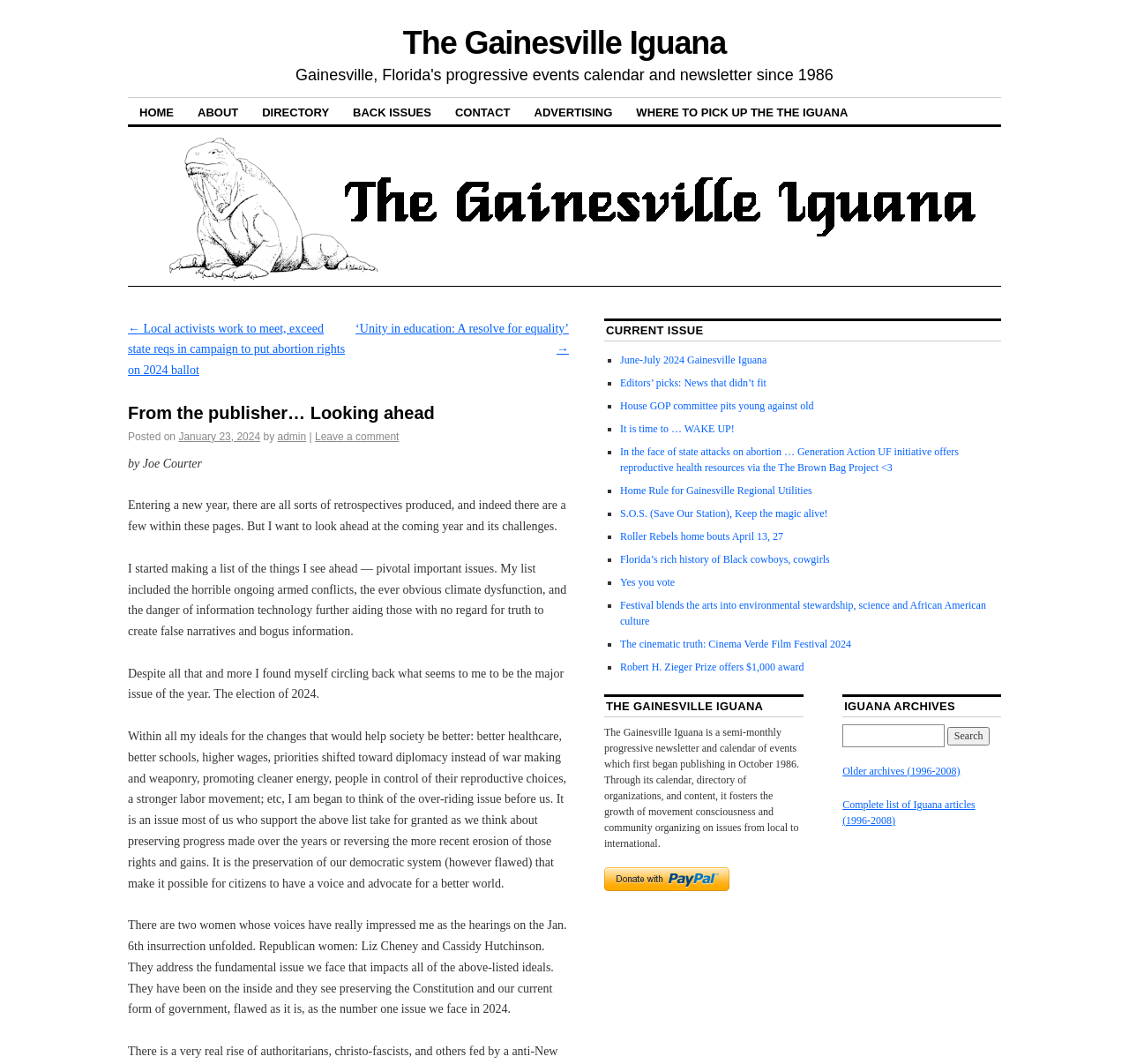What is the name of the newsletter?
Based on the visual content, answer with a single word or a brief phrase.

The Gainesville Iguana